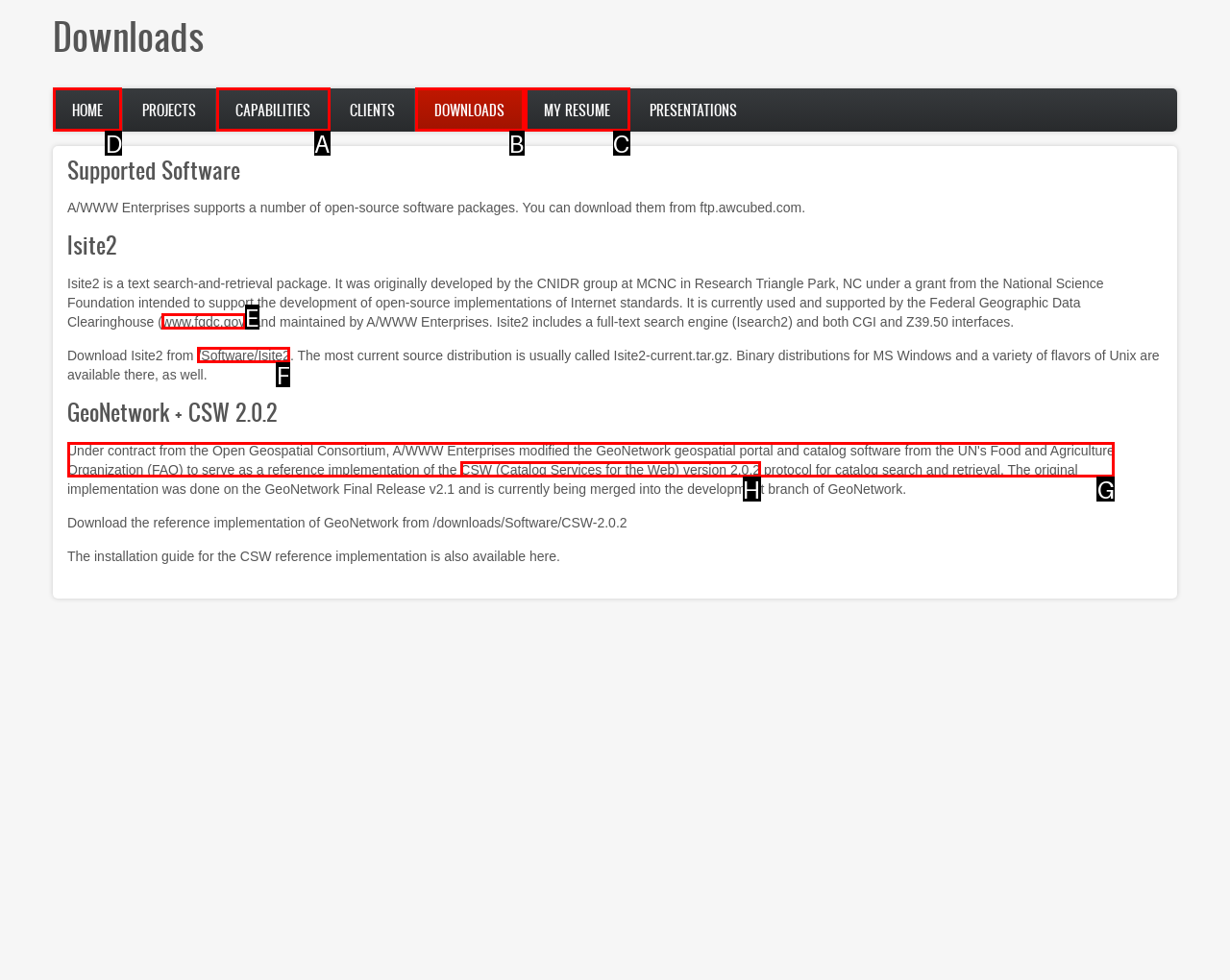Identify the correct choice to execute this task: Click on the 'HOME' link
Respond with the letter corresponding to the right option from the available choices.

D